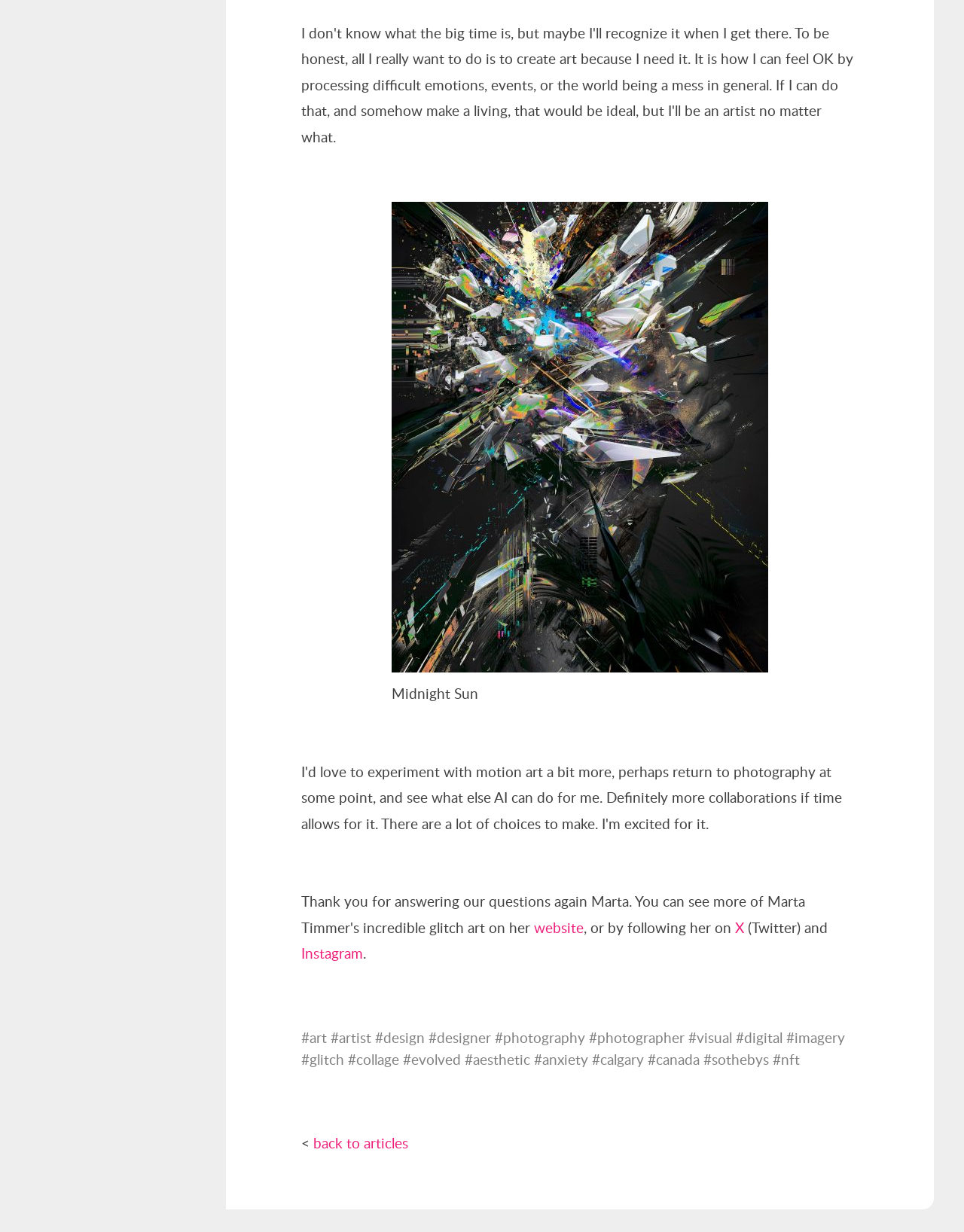What is the theme of the hashtags?
From the image, respond with a single word or phrase.

Art and Design